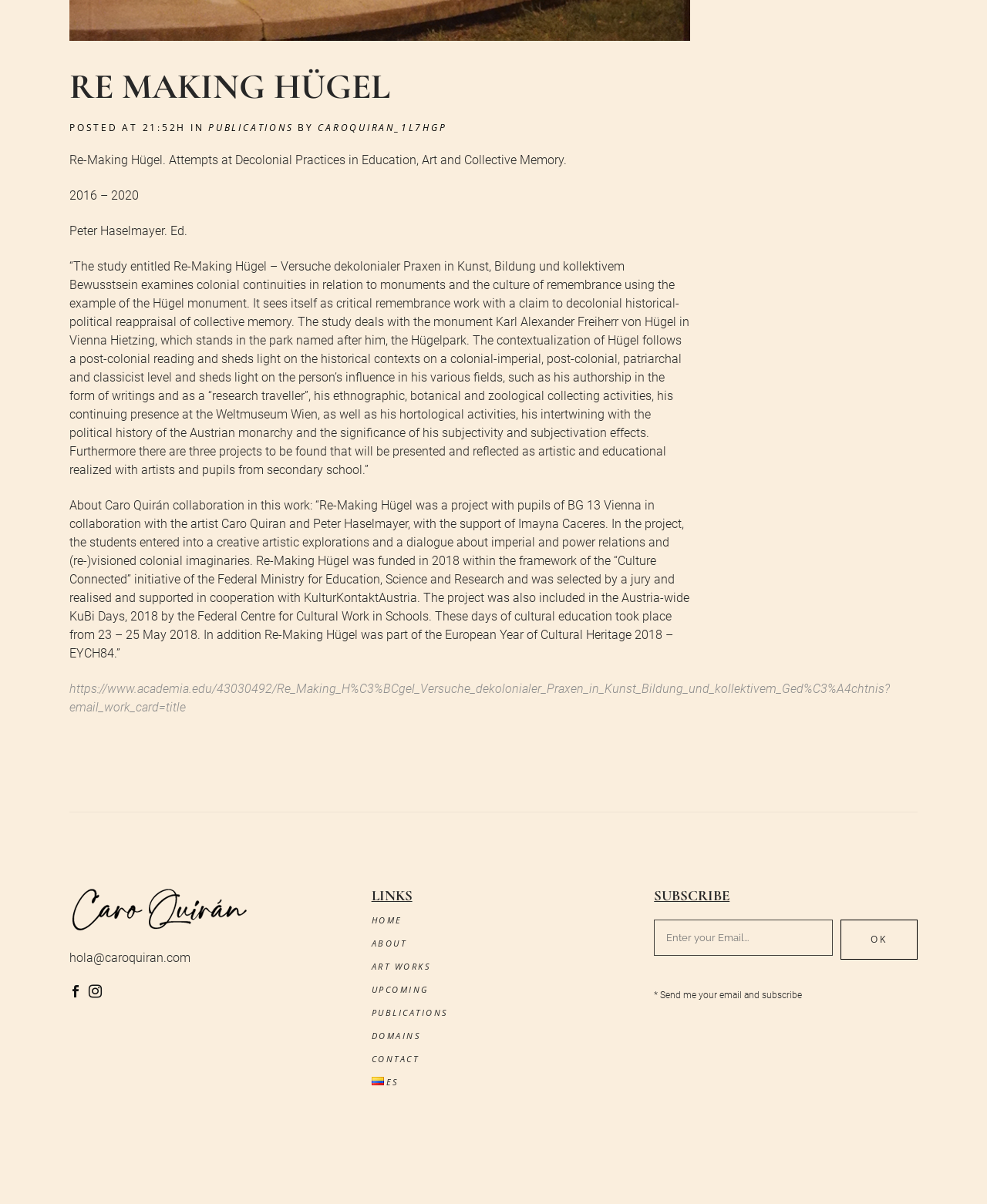What is the title of the project described on this webpage?
Look at the image and provide a short answer using one word or a phrase.

Re-Making Hügel